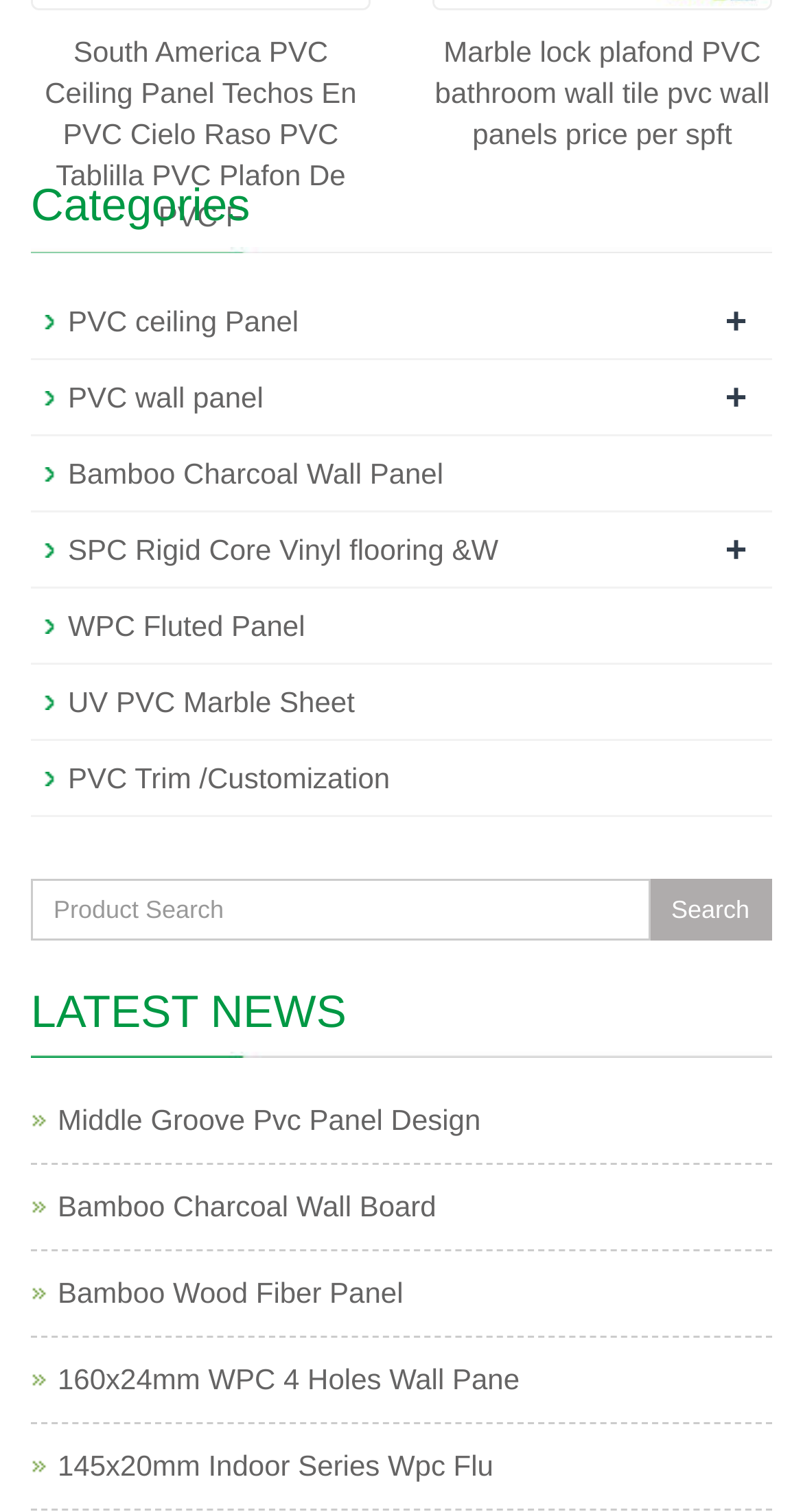Please identify the bounding box coordinates of the area I need to click to accomplish the following instruction: "Explore Bamboo Charcoal Wall Panel products".

[0.085, 0.302, 0.552, 0.323]